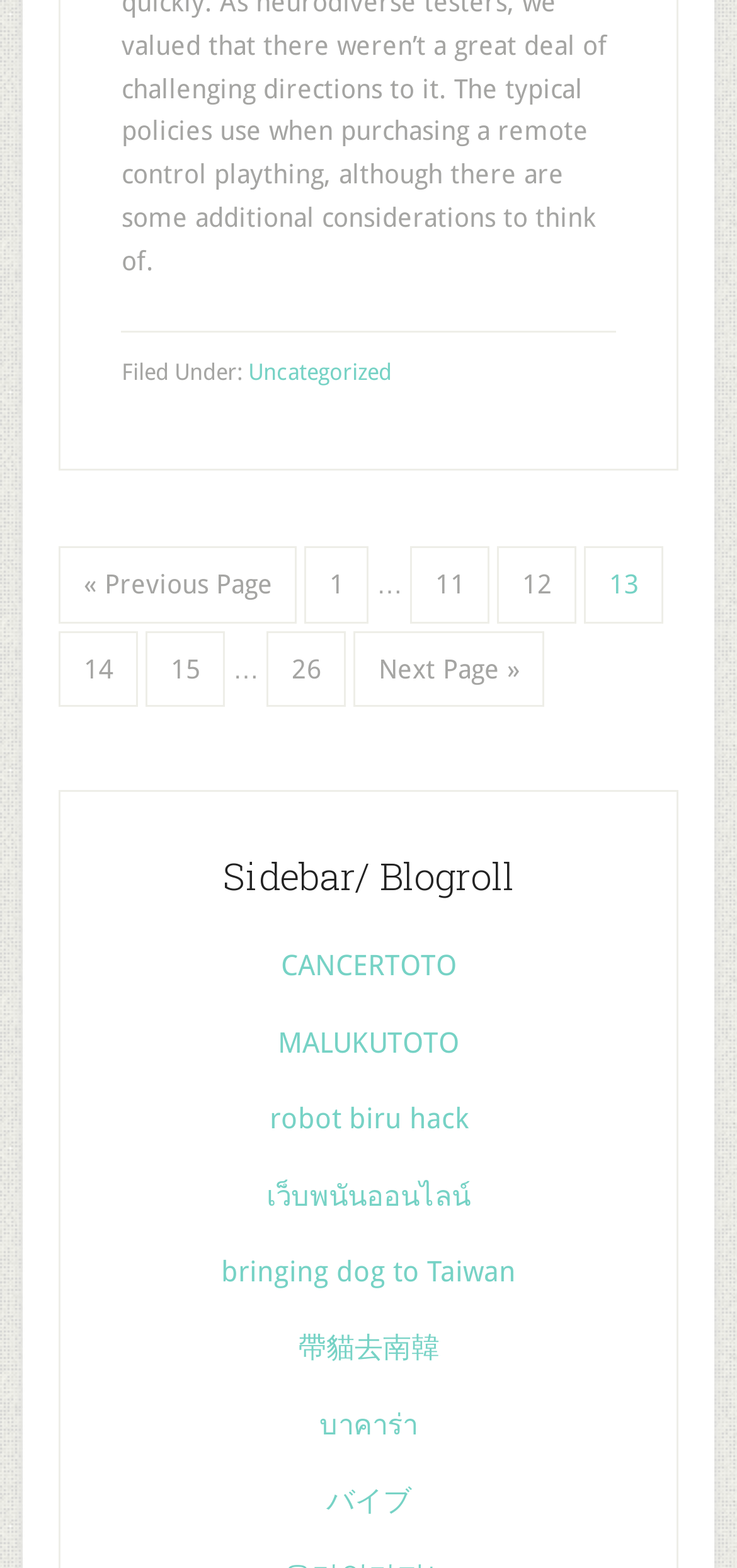Can you find the bounding box coordinates for the UI element given this description: "« Previous Page"? Provide the coordinates as four float numbers between 0 and 1: [left, top, right, bottom].

[0.08, 0.348, 0.403, 0.397]